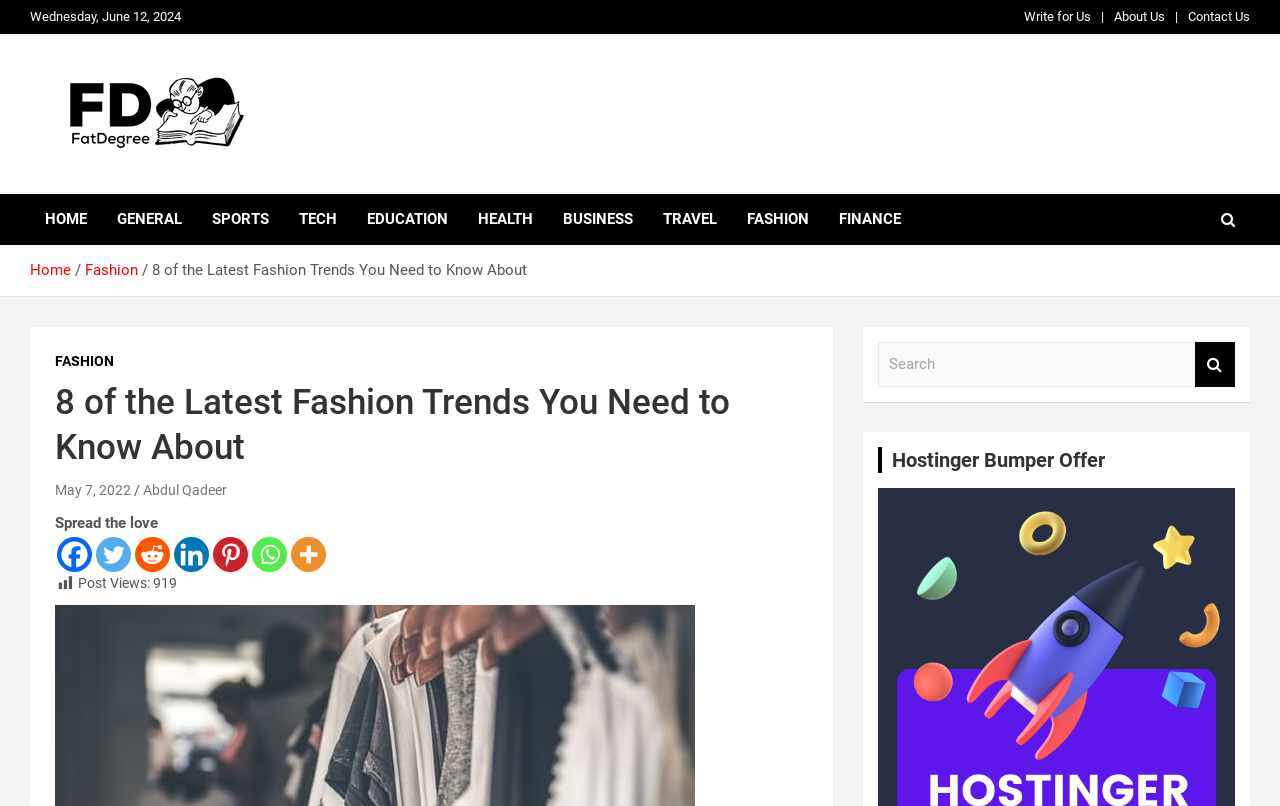What is the principal heading displayed on the webpage?

8 of the Latest Fashion Trends You Need to Know About